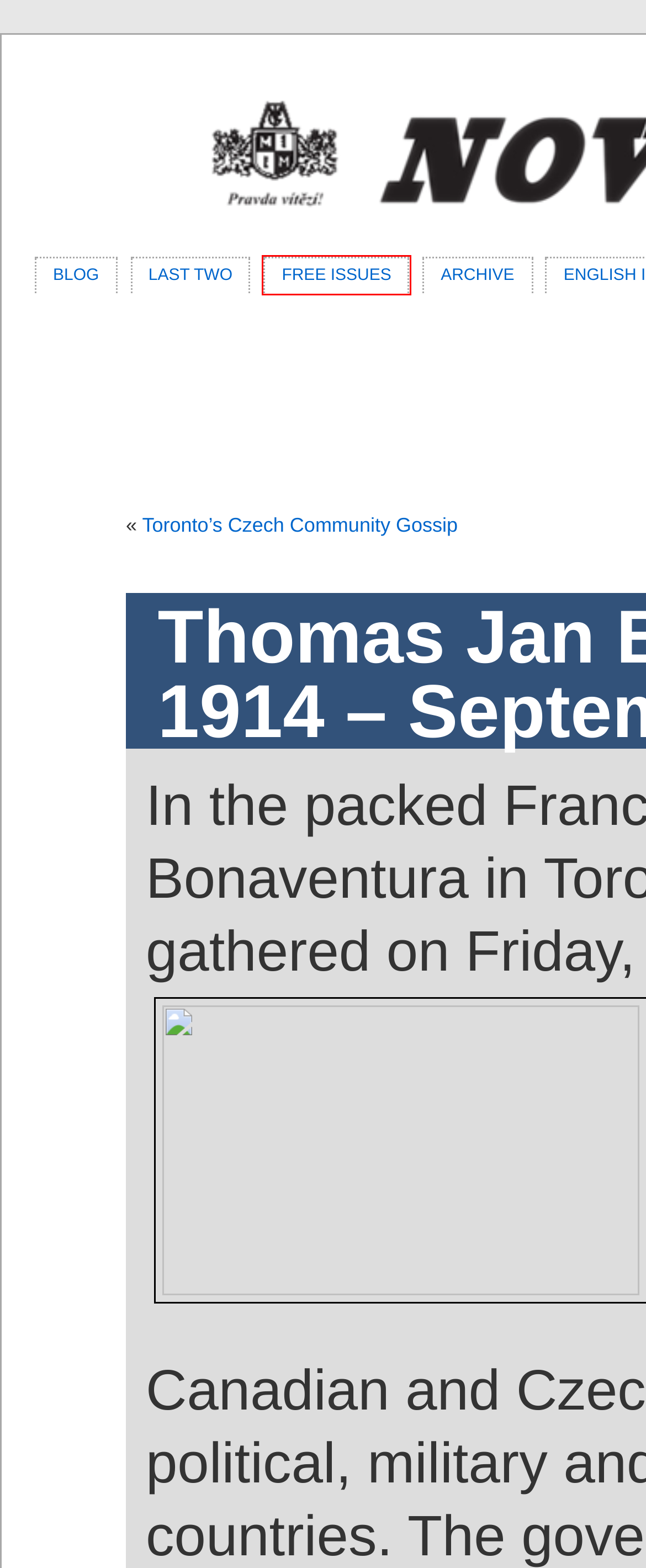Given a screenshot of a webpage with a red bounding box, please pick the webpage description that best fits the new webpage after clicking the element inside the bounding box. Here are the candidates:
A. English Supplement Issues «  Nový Domov – The New Homeland
B. Archív Nového Domova «  Nový Domov – The New Homeland
C. Nový Domov – The New Homeland
D. Kurzy měn, akcie, komodity, zákony, zaměstnání - Kurzy.cz | Kurzy.cz
E. Volně přístupná vydání ND «  Nový Domov – The New Homeland
F. Poslední dvě čísla (na heslo) «  Nový Domov – The New Homeland
G. Toronto’s Czech Community Gossip «  Nový Domov – The New Homeland
H. Graf CAD / Kč, ČNB, grafy kurzů měn | Kurzy.cz

E